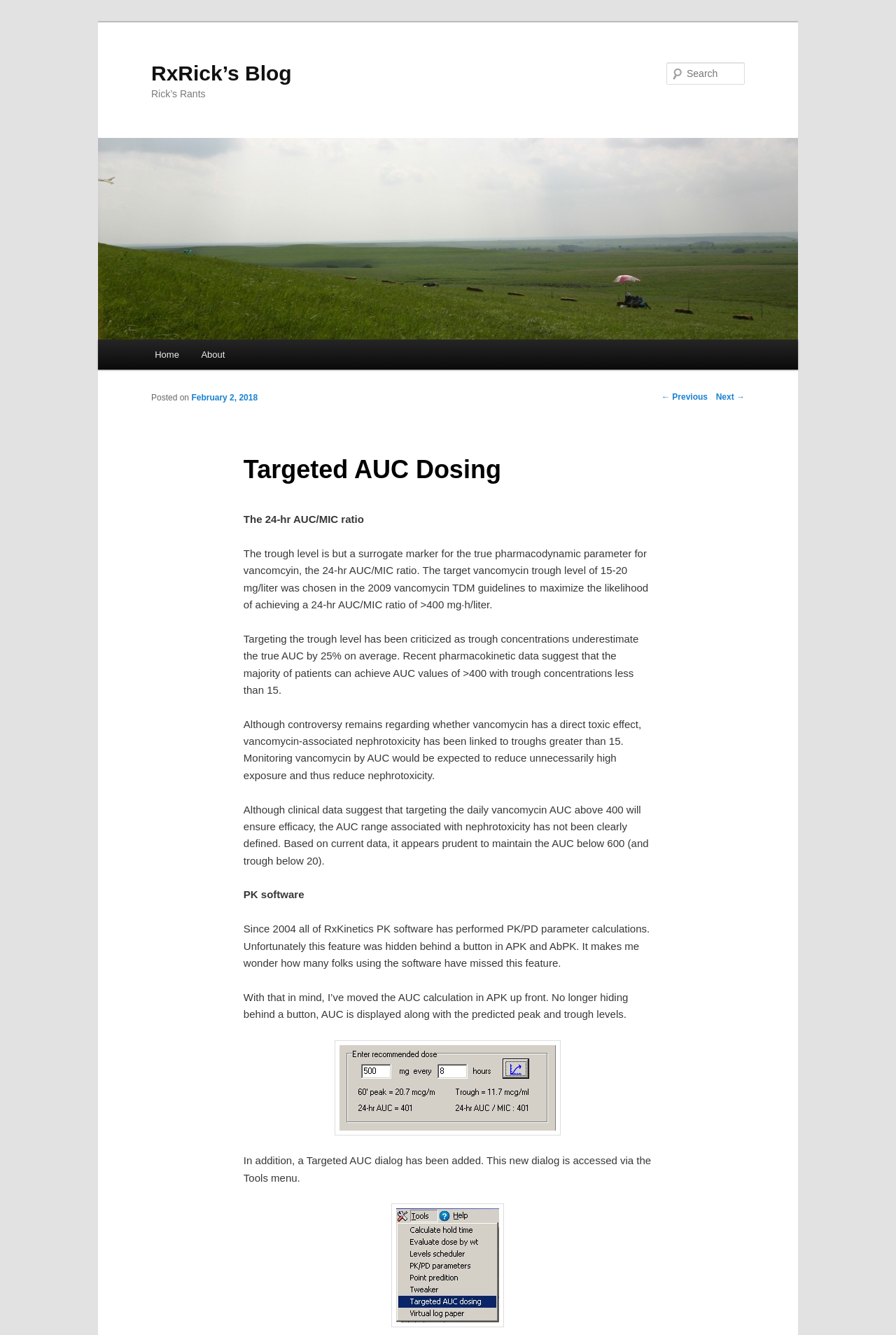Highlight the bounding box coordinates of the element that should be clicked to carry out the following instruction: "Search for something". The coordinates must be given as four float numbers ranging from 0 to 1, i.e., [left, top, right, bottom].

[0.744, 0.047, 0.831, 0.063]